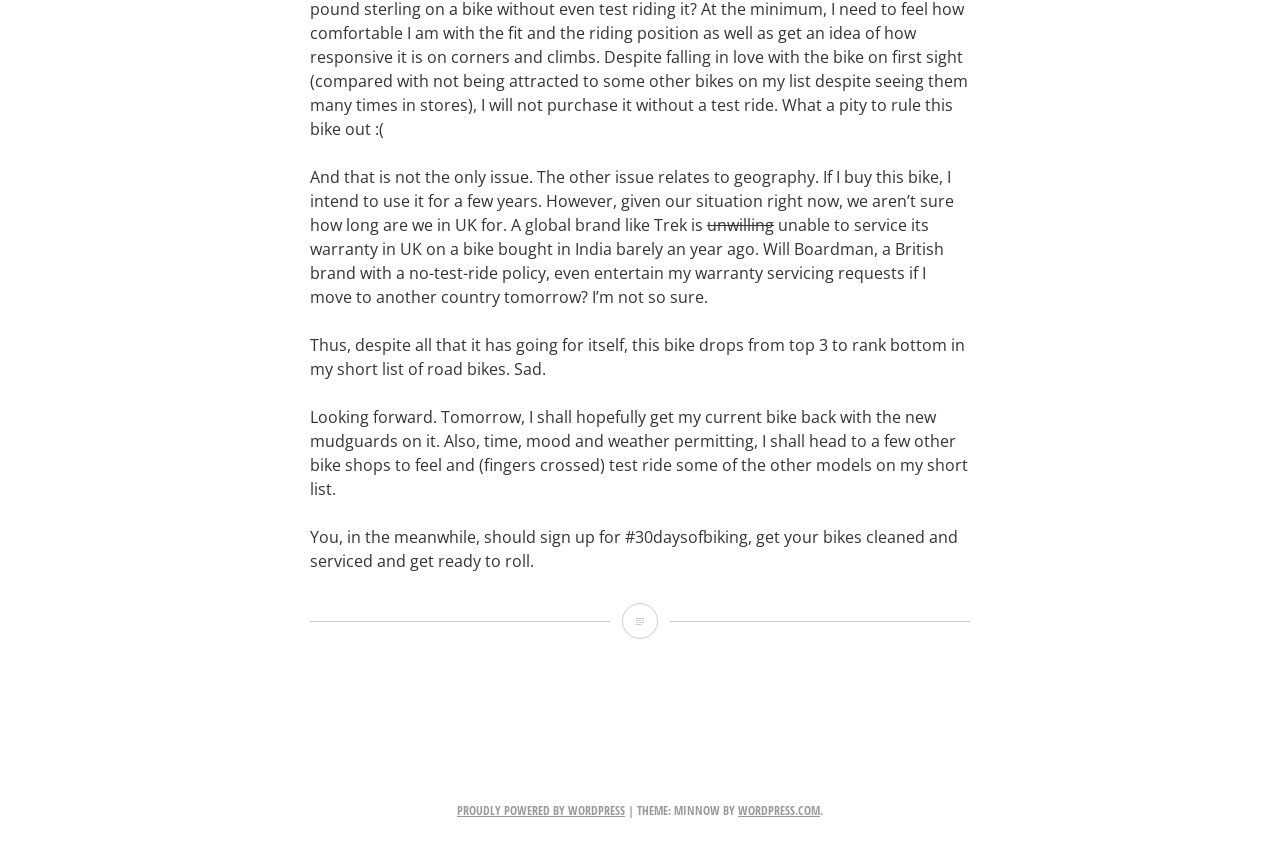Using the elements shown in the image, answer the question comprehensively: What is the brand of bike that the author is considering?

The author is considering a Trek bike, but is concerned about the warranty and servicing issues if they move to another country.